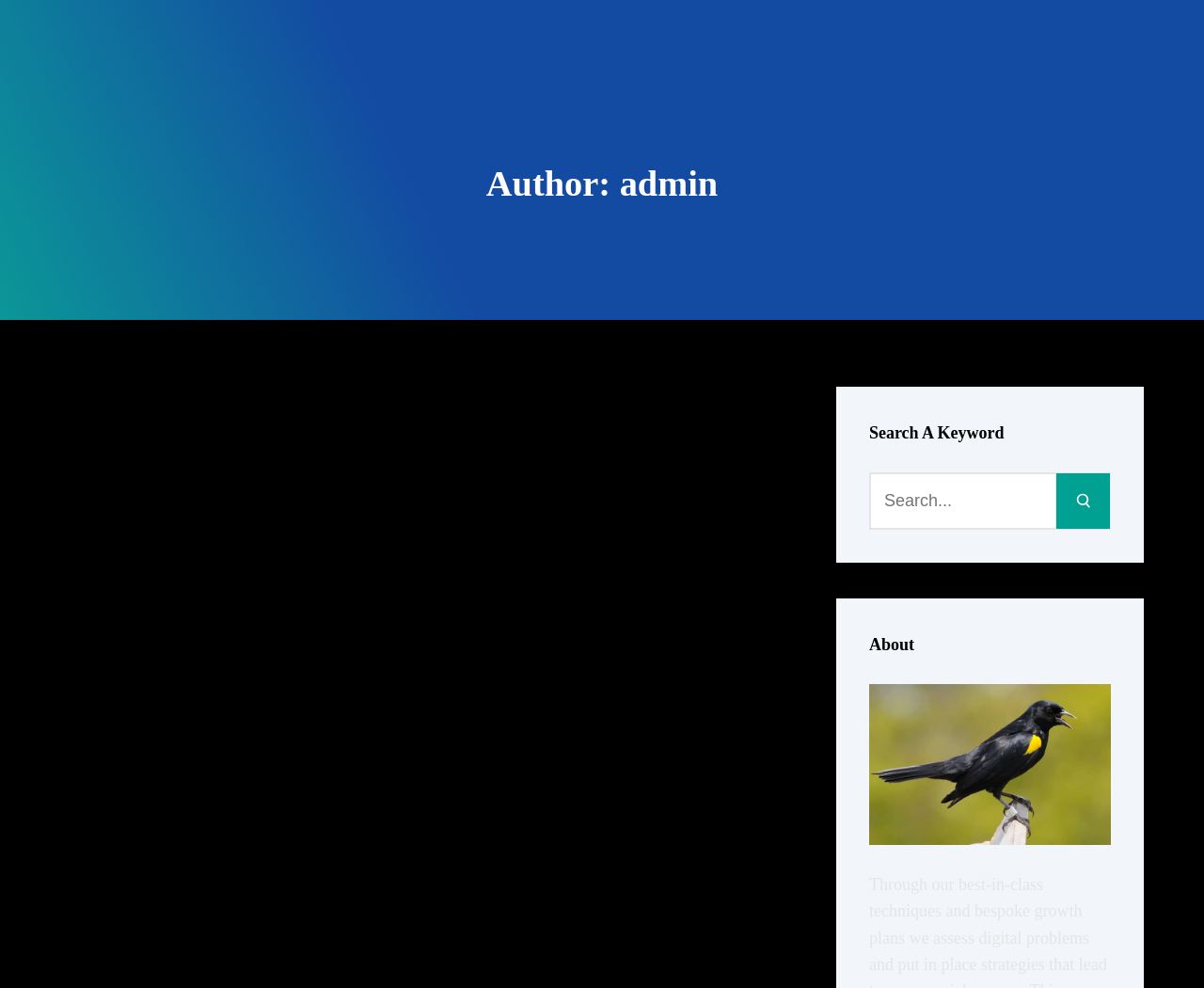What is the function of the button next to the search box?
Please elaborate on the answer to the question with detailed information.

The button next to the search box has the text 'Search' and an image, which suggests that its function is to initiate a search when clicked.